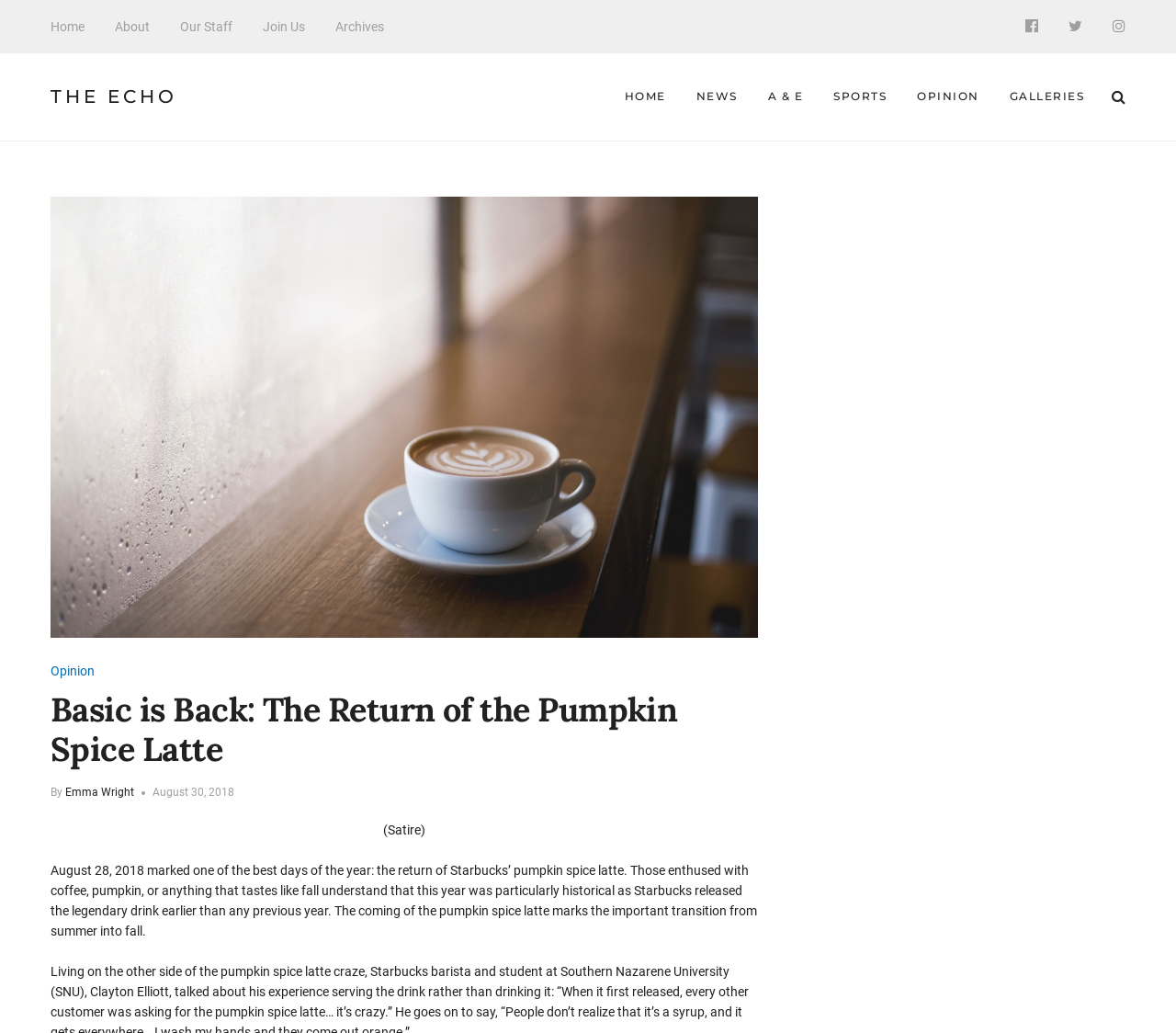Please locate the bounding box coordinates of the element that should be clicked to complete the given instruction: "Click the THE ECHO link".

[0.043, 0.083, 0.151, 0.104]